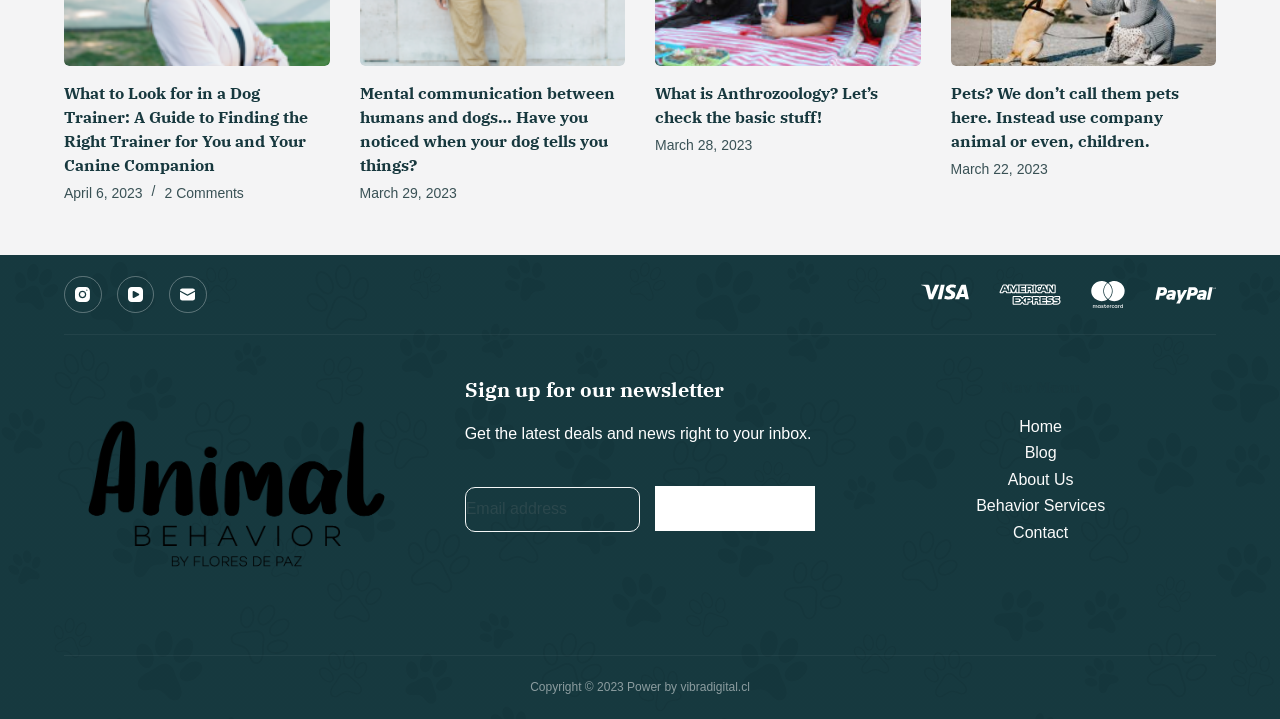Respond with a single word or phrase to the following question:
How many navigation menu items are there?

5